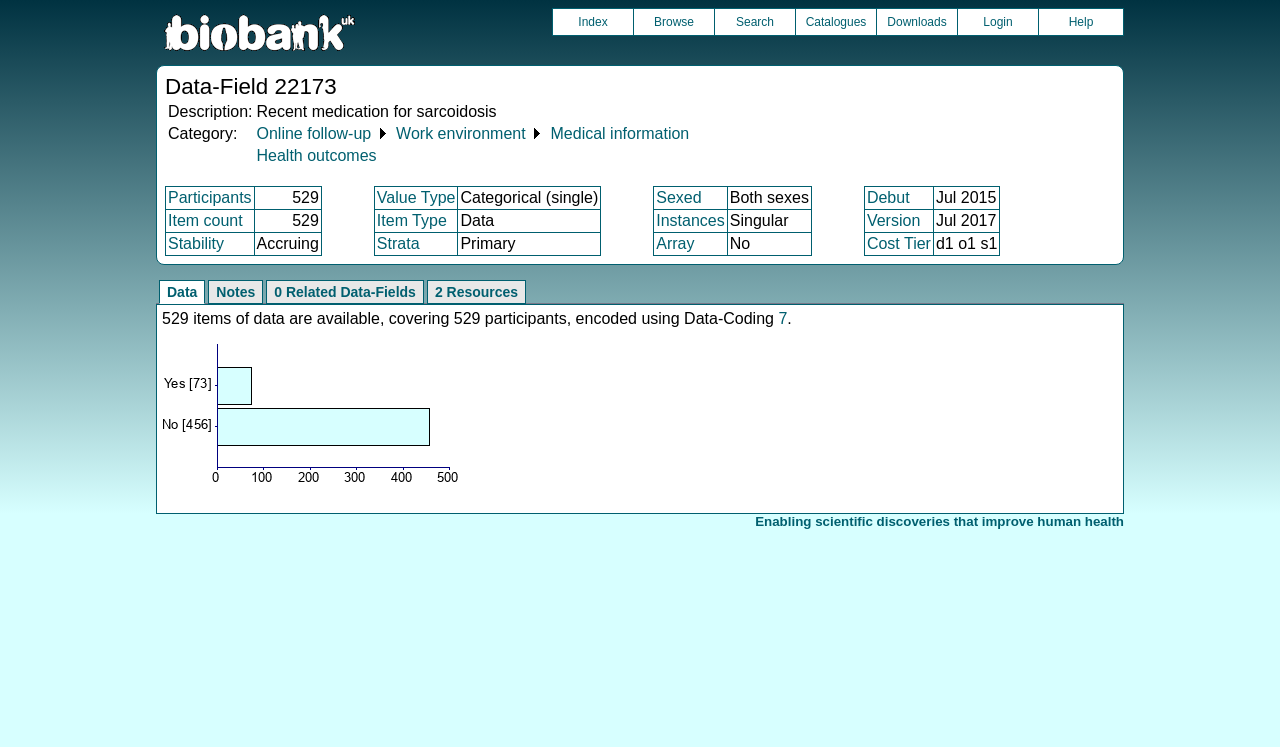Provide an in-depth caption for the webpage.

The webpage is about a data field, specifically "Data-Field 22173". At the top, there is a project banner image with a link to it. Below the banner, there are several links to navigate to different sections of the webpage, including "Index", "Browse", "Search", "Catalogues", "Downloads", "Login", and "Help".

The main content of the webpage is divided into two sections. The first section is a table with the title "Identification" and contains information about the data field, including its description, category, and health outcomes. The description is "Recent medication for sarcoidosis", and the category is "Online follow-up ⏵ Work environment ⏵ Medical information". There are also links to related categories, such as "Online follow-up", "Work environment", and "Medical information".

The second section is a table with the title "Field properties" and contains detailed information about the data field, including its participants, value type, sexed, debut, item count, item type, instances, version, stability, strata, and cost tier. There are also links to related information, such as "Participants", "Value Type", "Sexed", "Debut", "Item count", "Item Type", "Instances", "Version", "Stability", "Strata", and "Cost Tier".

Below the tables, there are several links to navigate to different sections of the webpage, including "Data", "Notes", and "Resources". There is also a static text stating that "529 items of data are available, covering 529 participants, encoded using Data-Coding". Additionally, there is a graph illustrating the main data and a static text at the bottom of the webpage with a motivational quote "Enabling scientific discoveries that improve human health".